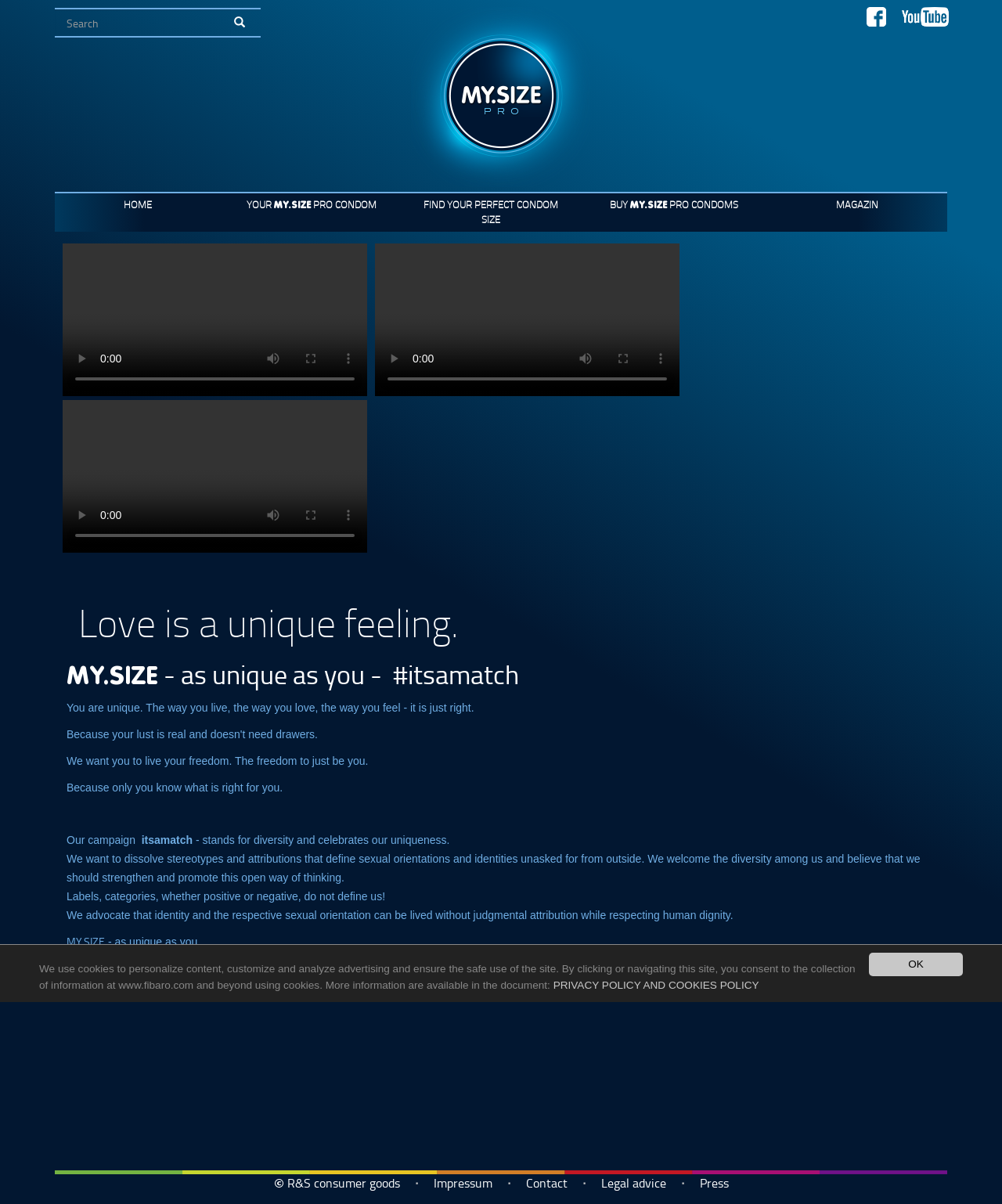Provide the bounding box coordinates of the section that needs to be clicked to accomplish the following instruction: "Search for something."

[0.055, 0.008, 0.23, 0.03]